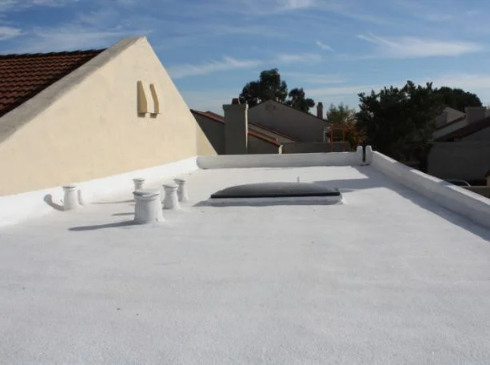Please study the image and answer the question comprehensively:
What is the purpose of the drainage pipes?

The caption highlights the practical elements essential for managing water runoff, and the drainage pipes are visible on the roof, implying their role in this process.